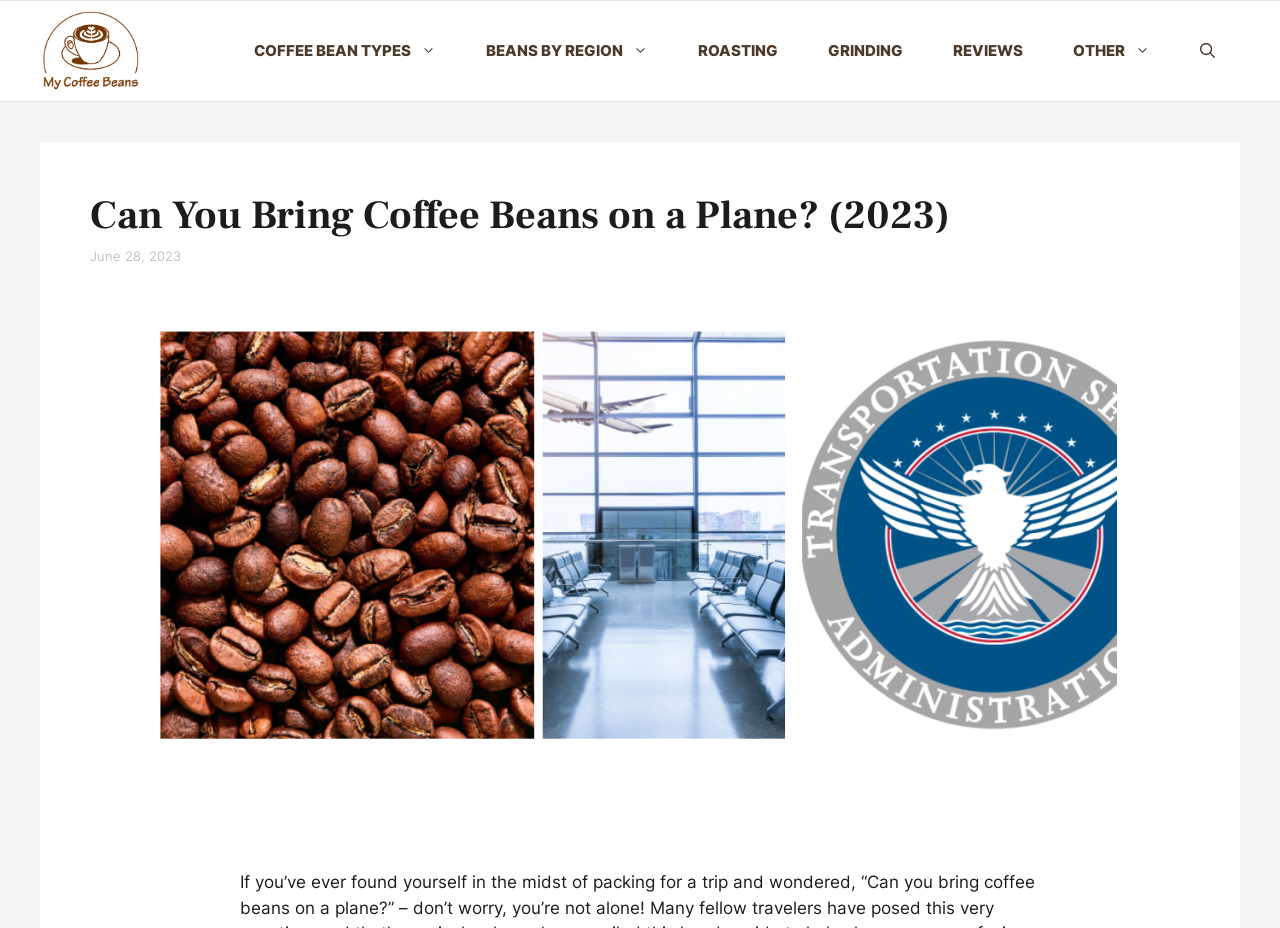Determine the bounding box coordinates of the clickable region to follow the instruction: "View the 'Can You Bring Coffee Beans on a Plane?' article".

[0.07, 0.207, 0.93, 0.259]